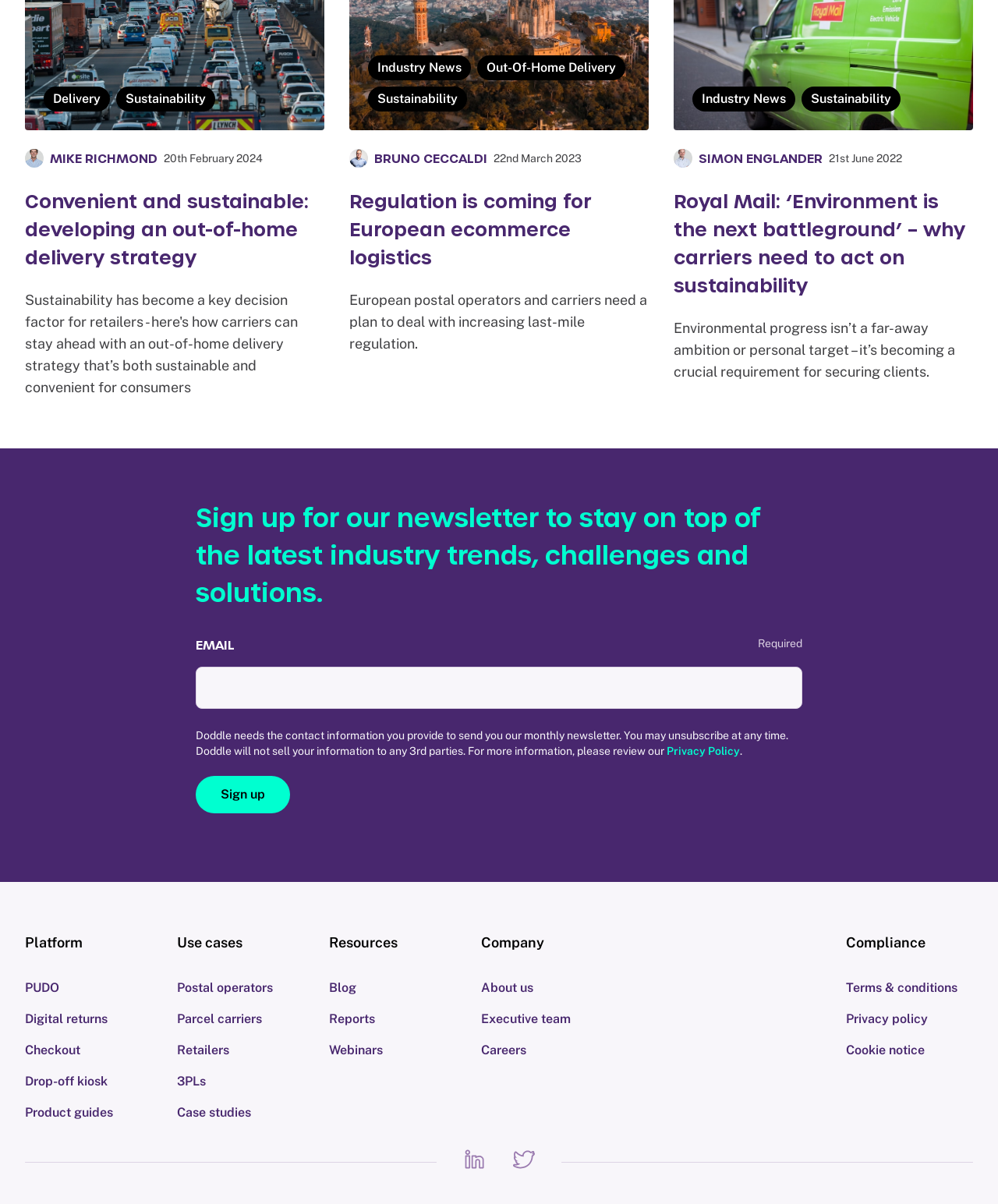Examine the image carefully and respond to the question with a detailed answer: 
What is the topic of the article with the date '20th February 2024'?

I found the article with the date '20th February 2024' by looking at the StaticText element with the text '20th February 2024'. The article is titled 'Convenient and sustainable: developing an out-of-home delivery strategy', which suggests that the topic is related to delivery strategy.